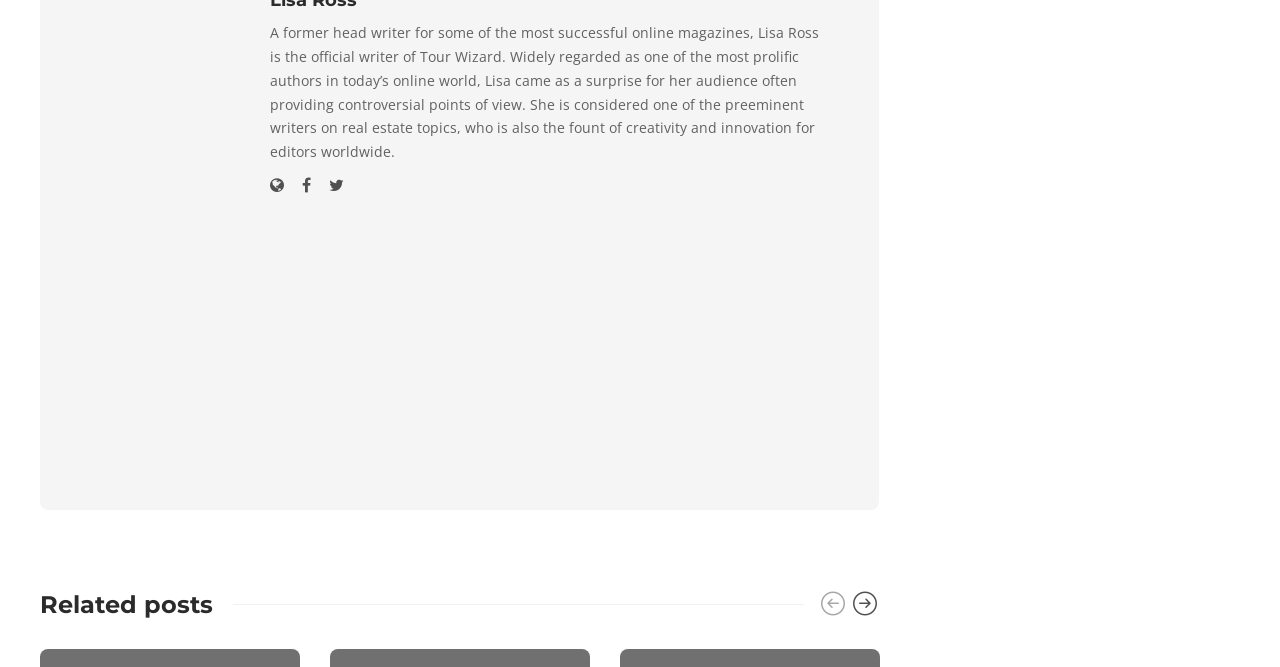What is the title of the section below the main text?
Identify the answer in the screenshot and reply with a single word or phrase.

Related posts